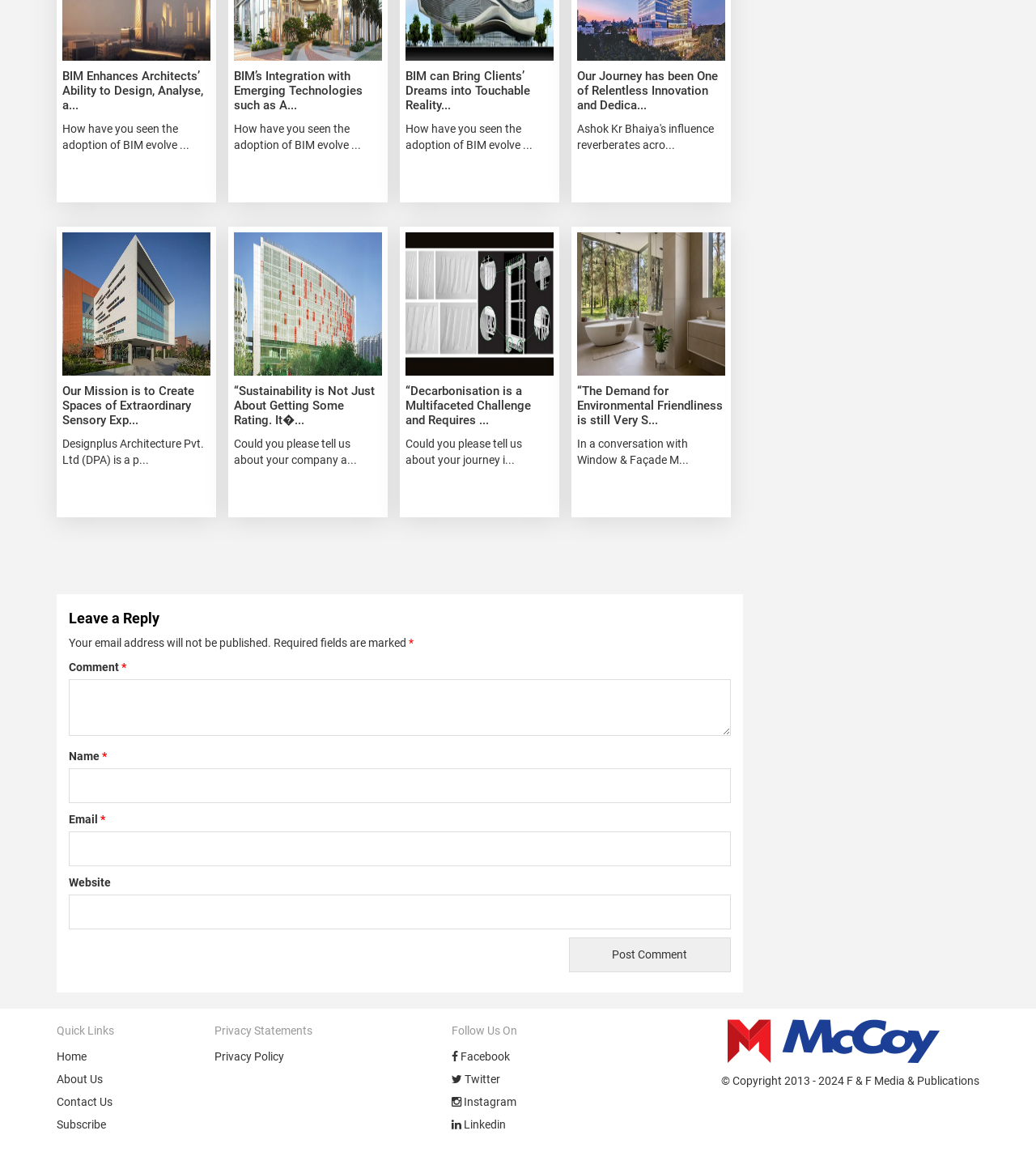Please identify the bounding box coordinates for the region that you need to click to follow this instruction: "Click the link 'BIM Enhances Architects’ Ability to Design, Analyse, a…'".

[0.06, 0.06, 0.196, 0.098]